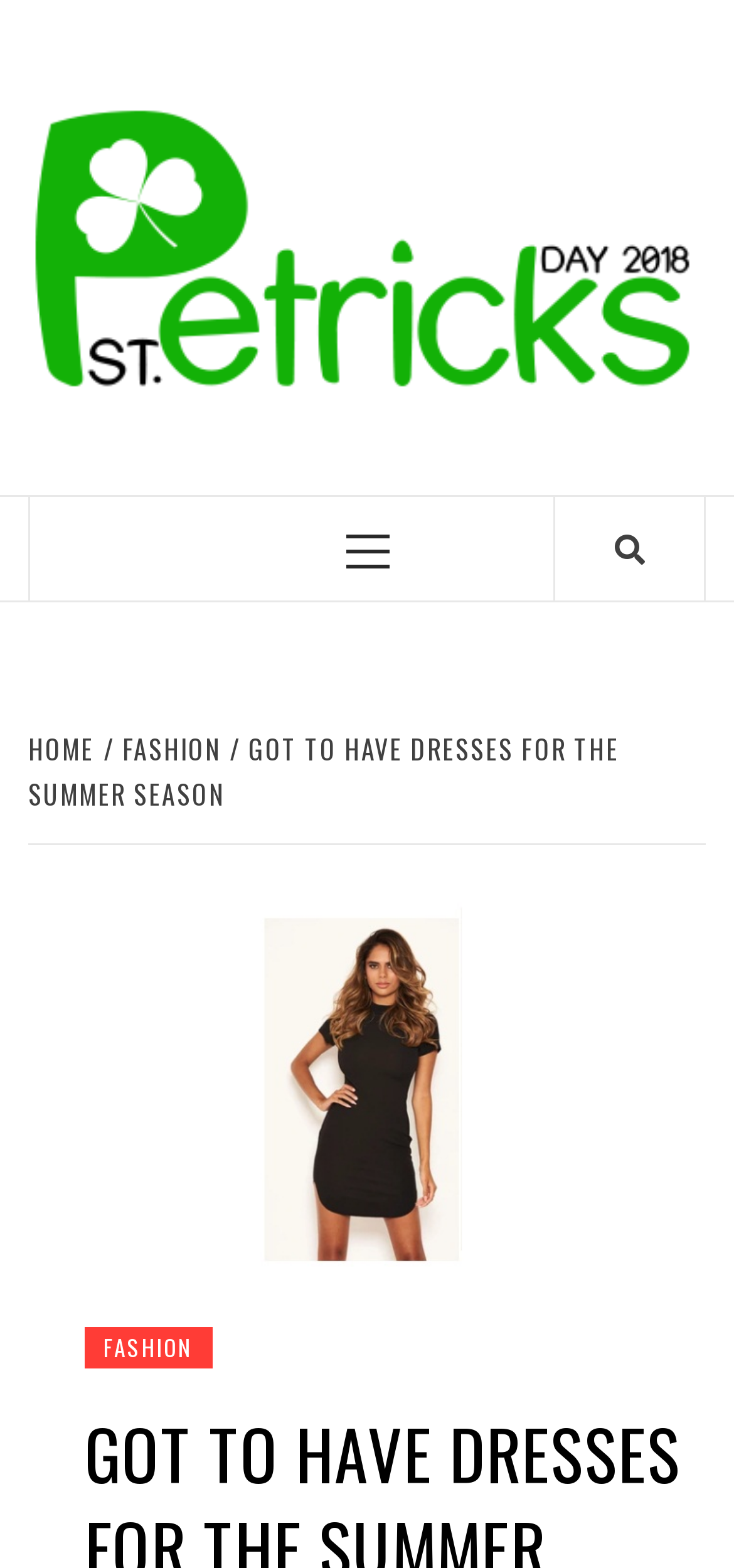What is the text above the breadcrumbs navigation?
Refer to the image and provide a one-word or short phrase answer.

CELEBRATING IRISH CULTURE WITH NEWS AND FESTIVITIES